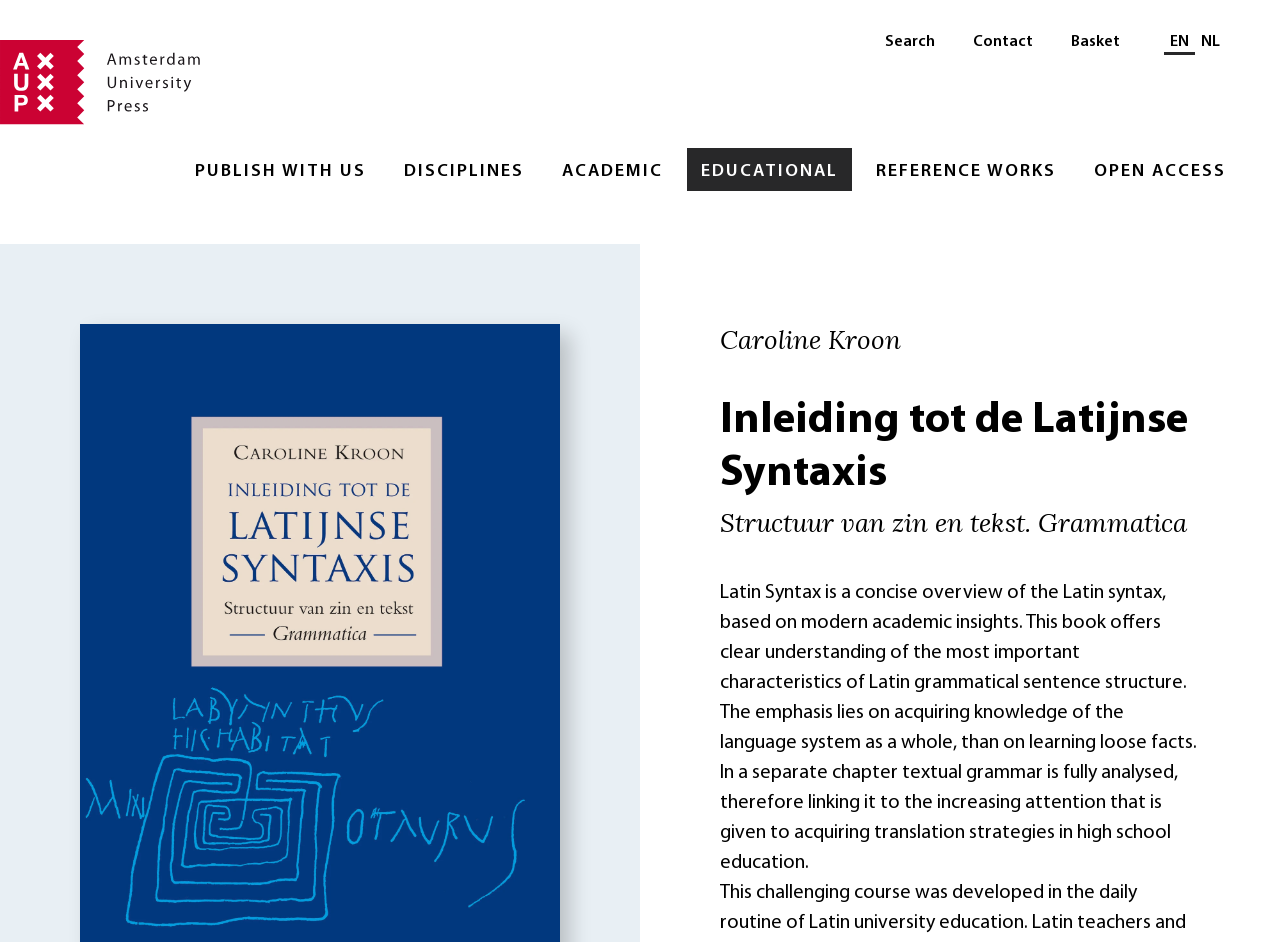Generate the text content of the main headline of the webpage.

Inleiding tot de Latijnse Syntaxis